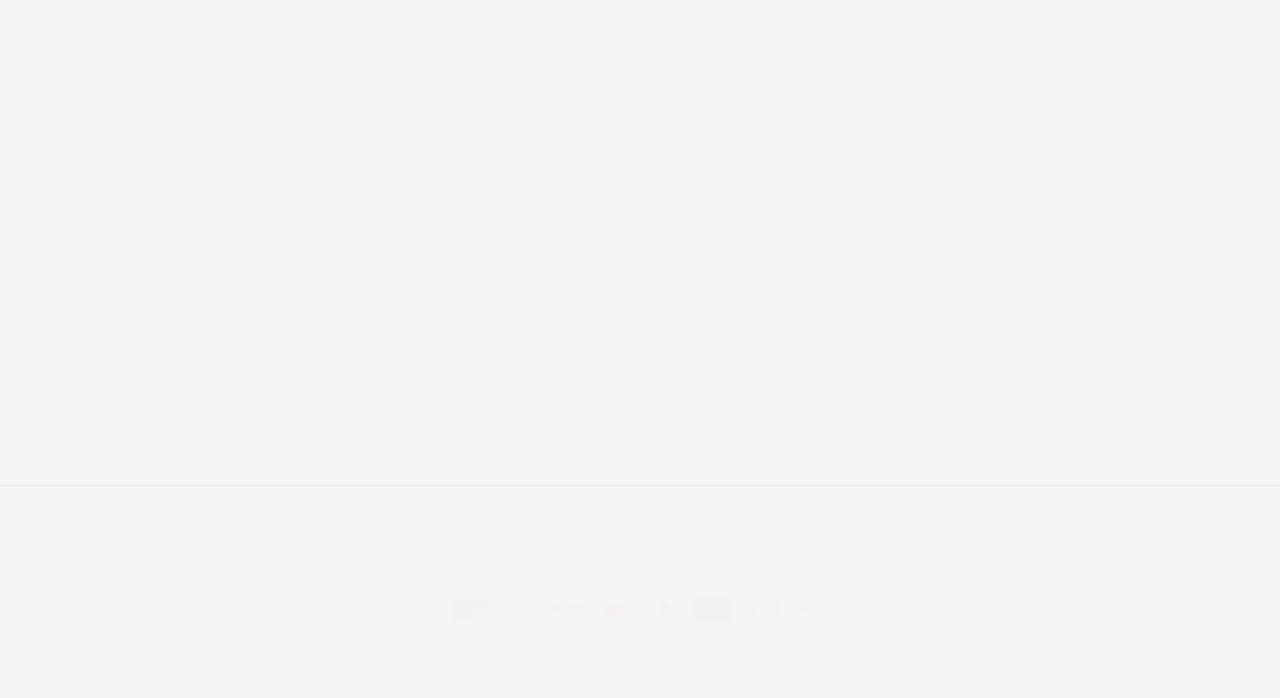Provide a brief response using a word or short phrase to this question:
What is the name of the company?

HOFFA Beans